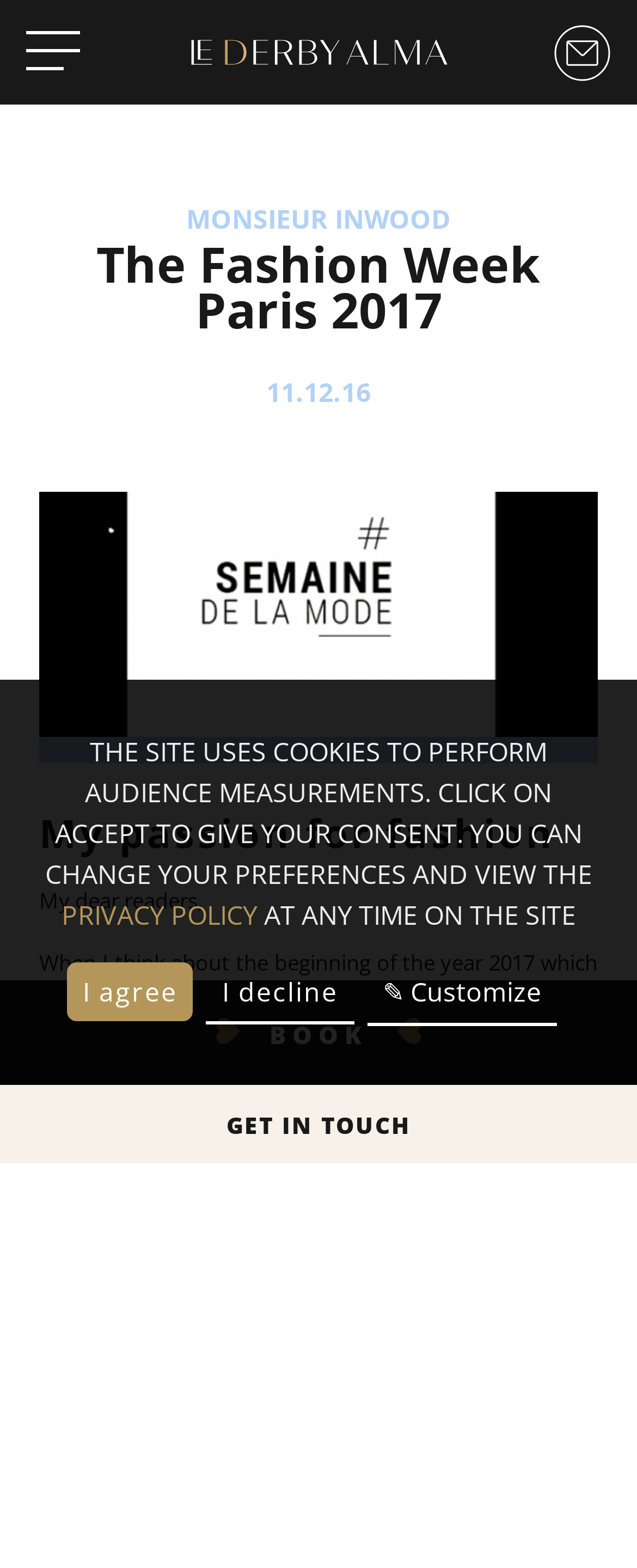Explain the webpage's layout and main content in detail.

The webpage appears to be the official website of Hotel Le Derby Alma, a hotel in Paris. At the top of the page, there is a navigation menu with a "BOOK" link and two images on either side. Below the navigation menu, there is a "GET IN TOUCH" button and a phone number link "+33 1 44 18 77 77" with an image next to it.

On the left side of the page, there is a contact form with fields for "Your name" and "Your email address" and a "open menu" button at the top. On the right side, there is a logo of Hotel Le Derby Alma with a link to the hotel's website.

The main content of the page is a blog post titled "The Fashion Week Paris 2017" with a heading and a subheading "My passion for fashion". The blog post contains a few paragraphs of text, including a personal reflection on the past year and looking forward to the new year. There is also an image related to the fashion week event.

At the bottom of the page, there is a notification about the site using cookies for audience measurement, with links to the privacy policy and options to accept or decline the use of cookies.